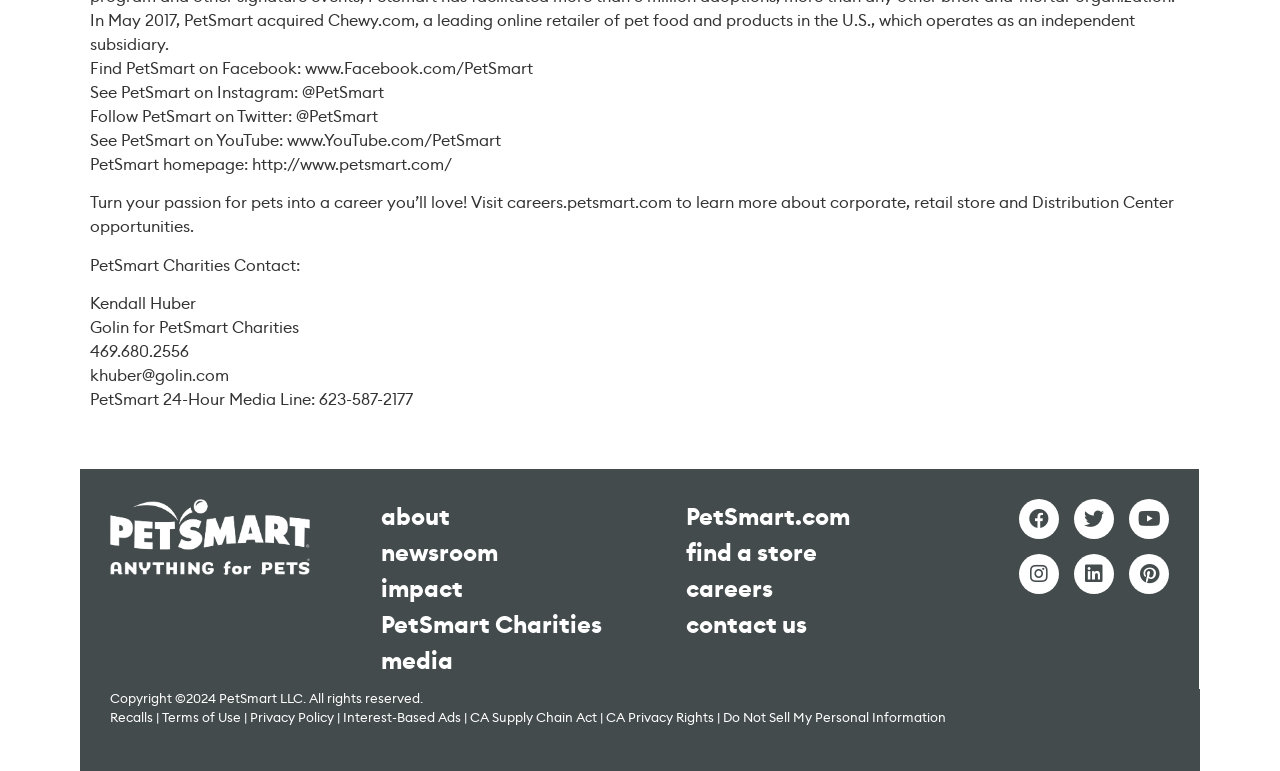From the element description: "contact us", extract the bounding box coordinates of the UI element. The coordinates should be expressed as four float numbers between 0 and 1, in the order [left, top, right, bottom].

[0.536, 0.787, 0.779, 0.833]